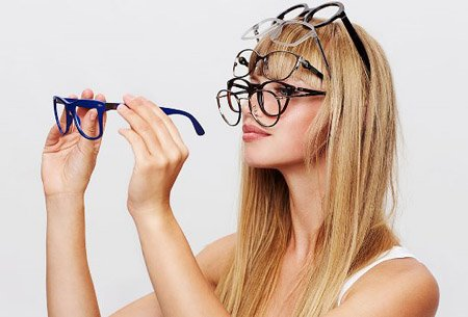Please answer the following query using a single word or phrase: 
What is the woman's facial expression?

Curious and stylish